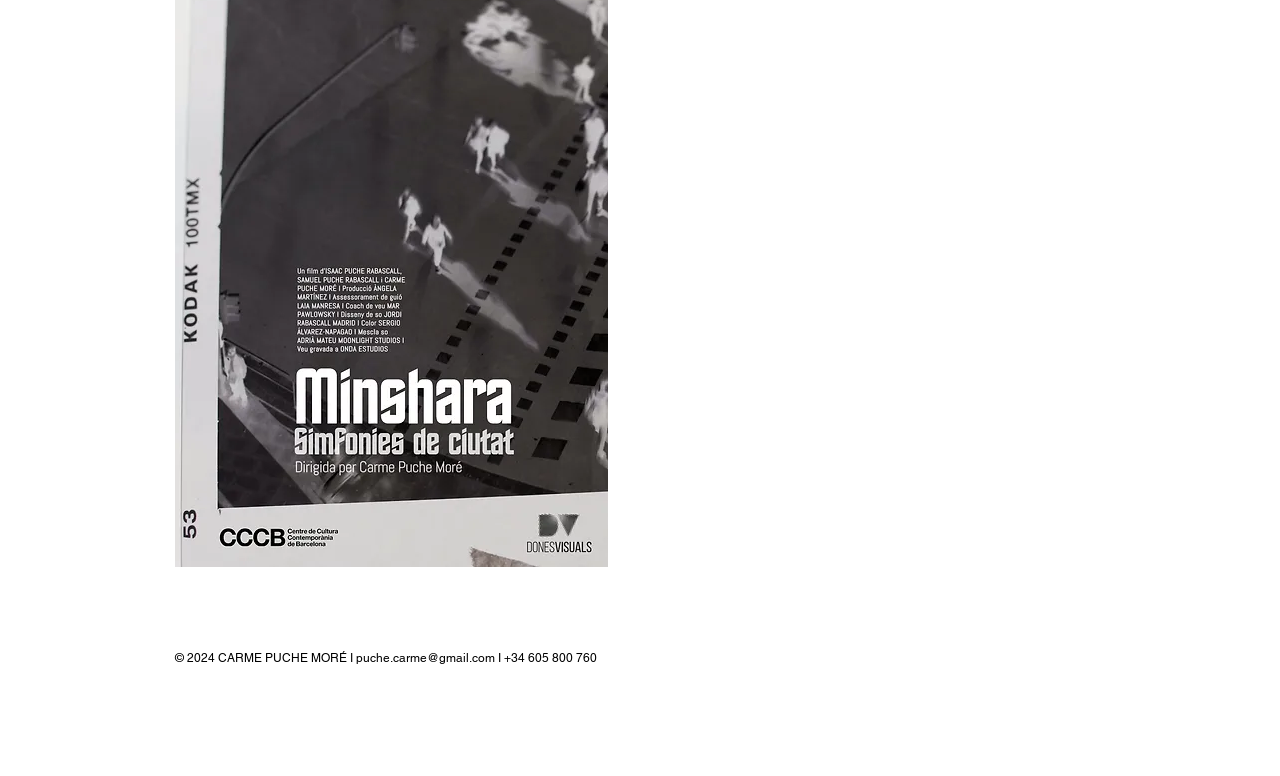What is the email address? Based on the screenshot, please respond with a single word or phrase.

puche.carme@gmail.com